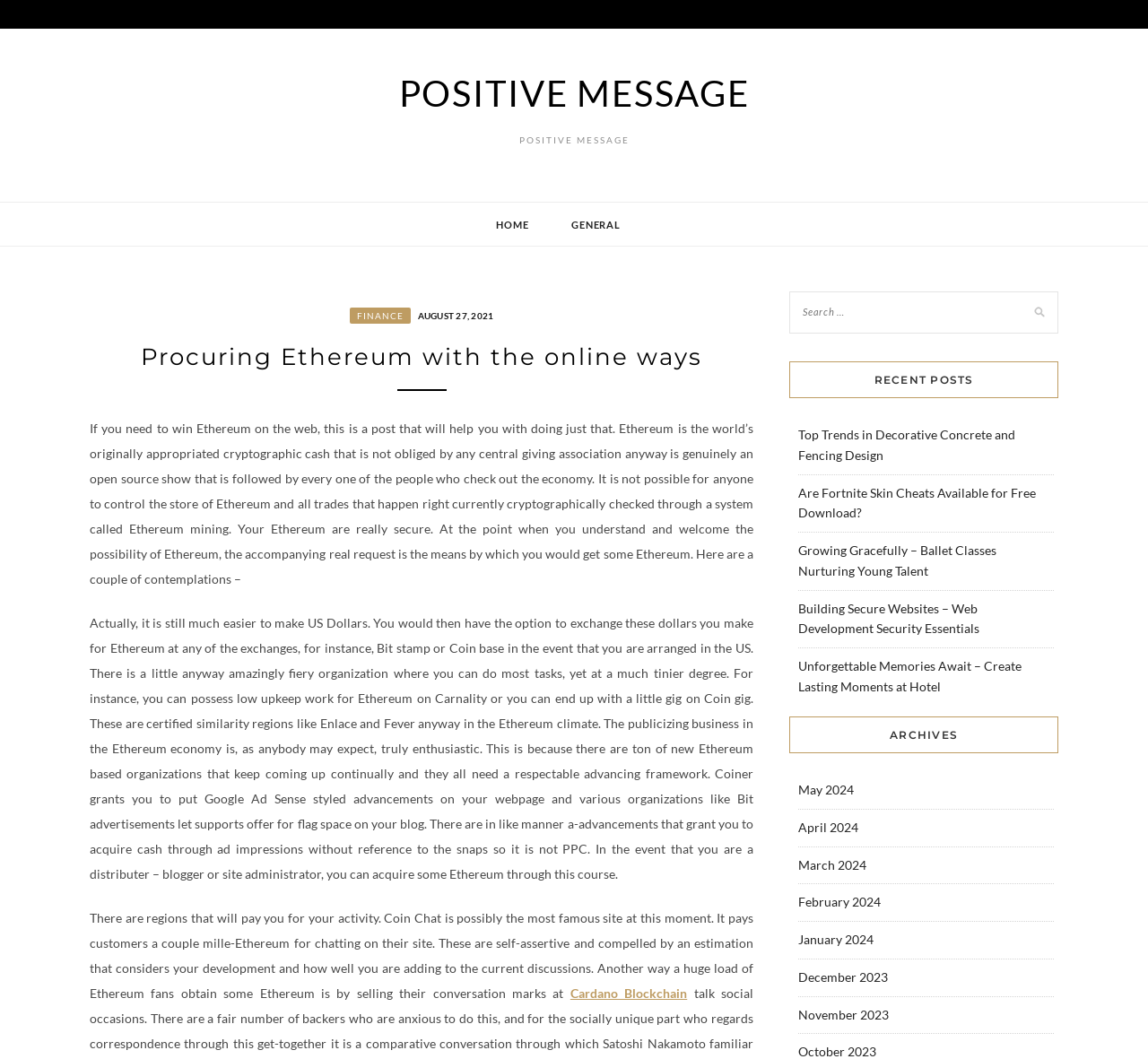Identify the bounding box coordinates of the clickable region required to complete the instruction: "Read the 'Procuring Ethereum with the online ways' article". The coordinates should be given as four float numbers within the range of 0 and 1, i.e., [left, top, right, bottom].

[0.078, 0.322, 0.656, 0.353]